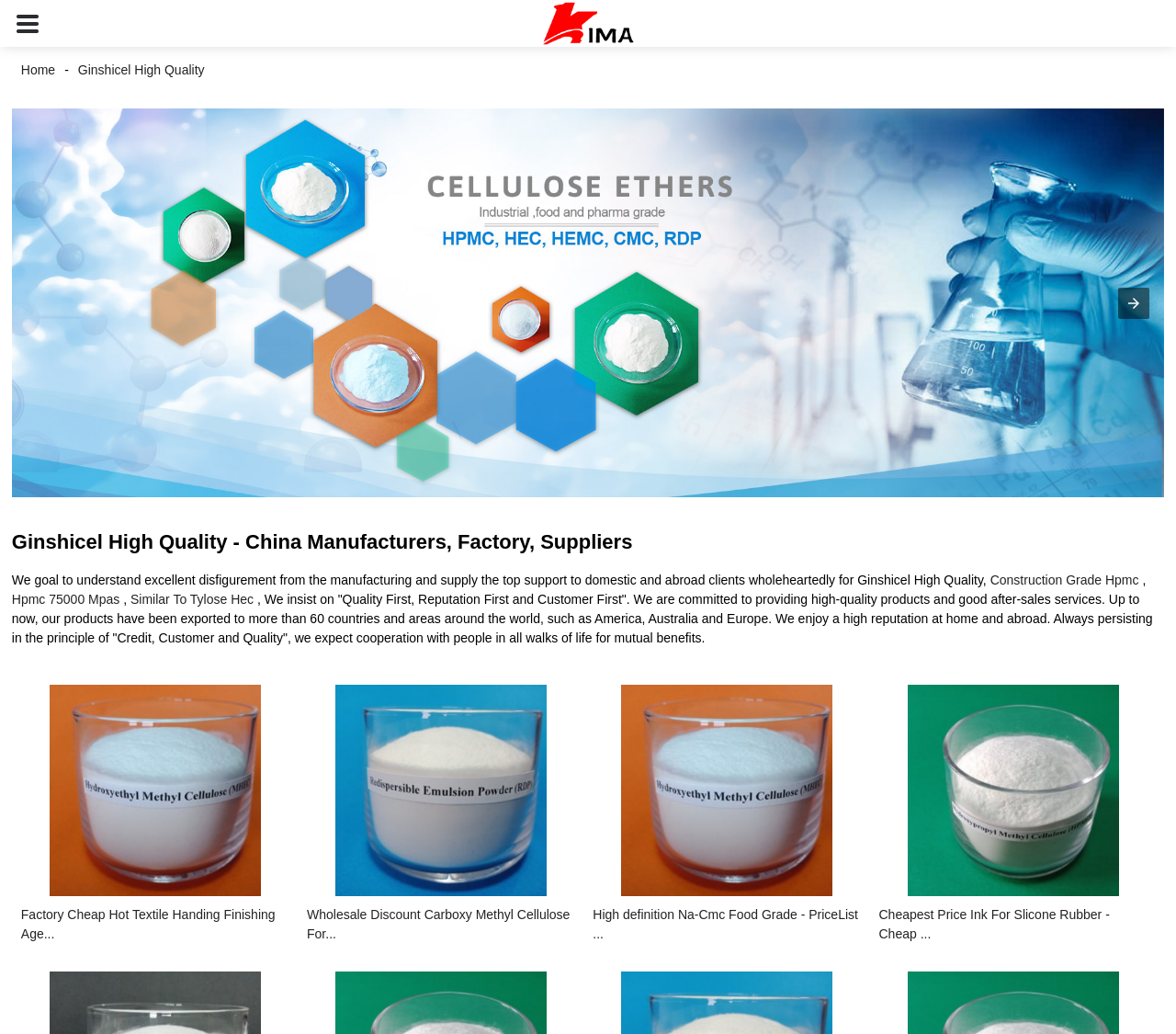What is the company's goal?
Using the image as a reference, answer with just one word or a short phrase.

excellent disfigurement